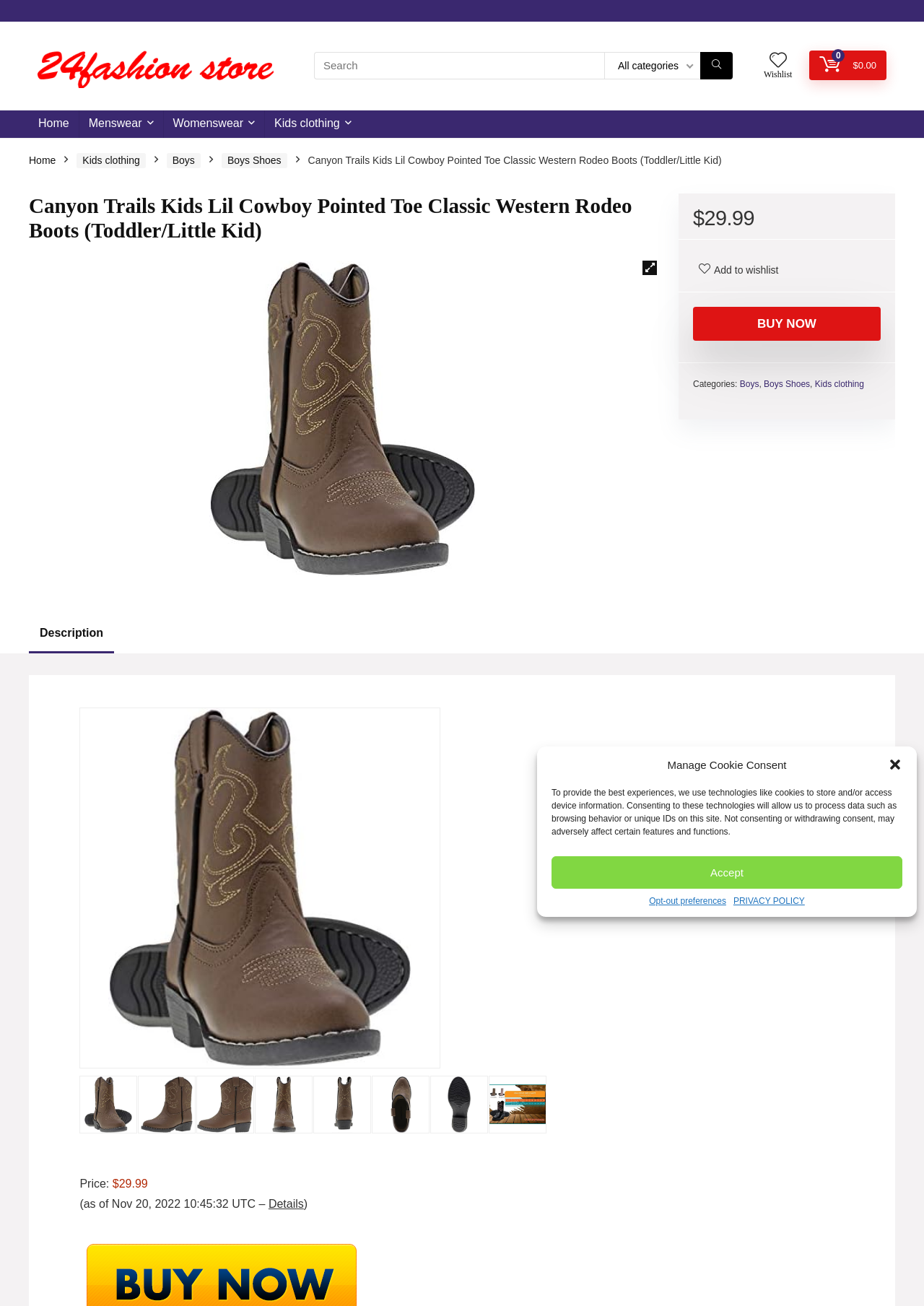Find the bounding box coordinates for the HTML element described in this sentence: "Home". Provide the coordinates as four float numbers between 0 and 1, in the format [left, top, right, bottom].

[0.031, 0.084, 0.085, 0.106]